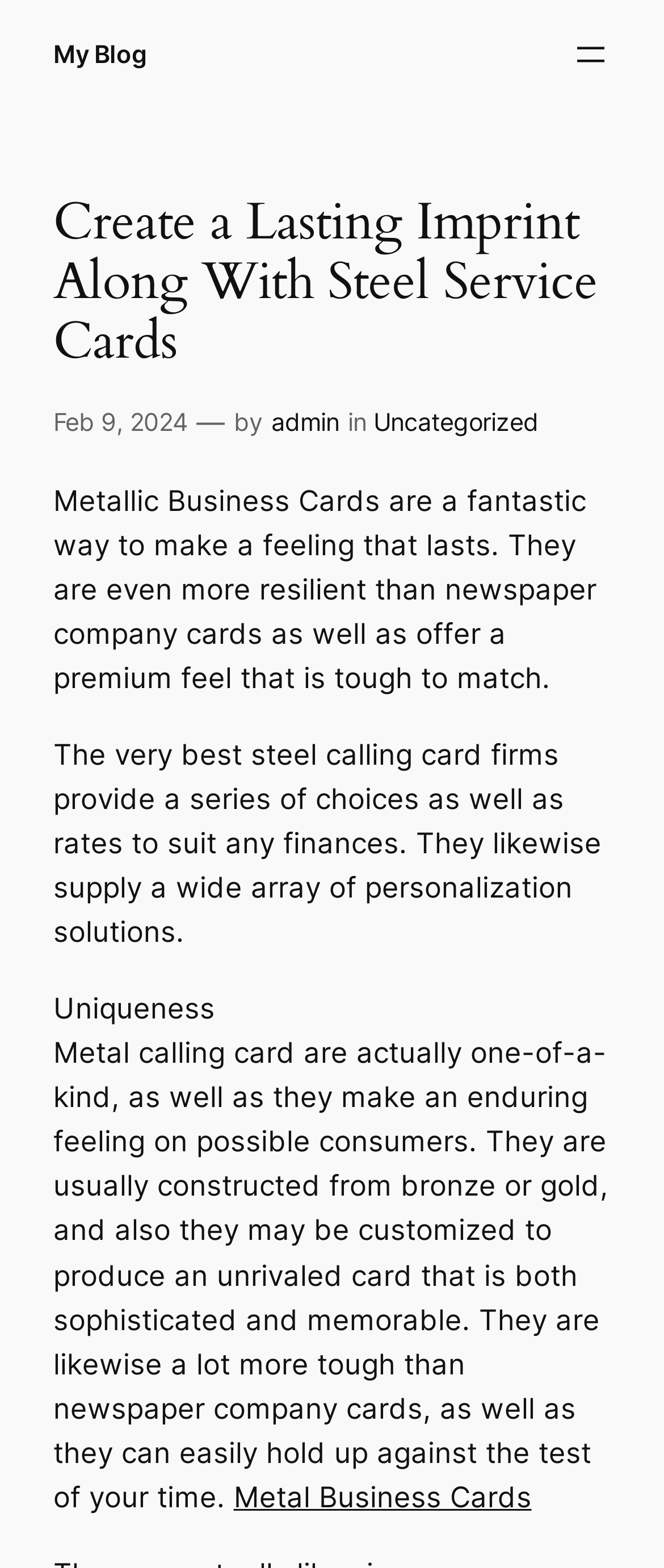Who is the author of the article?
Please provide a detailed and comprehensive answer to the question.

I found the author of the article by looking at the text below the main heading. The text 'by admin' indicates that the author of the article is 'admin'.